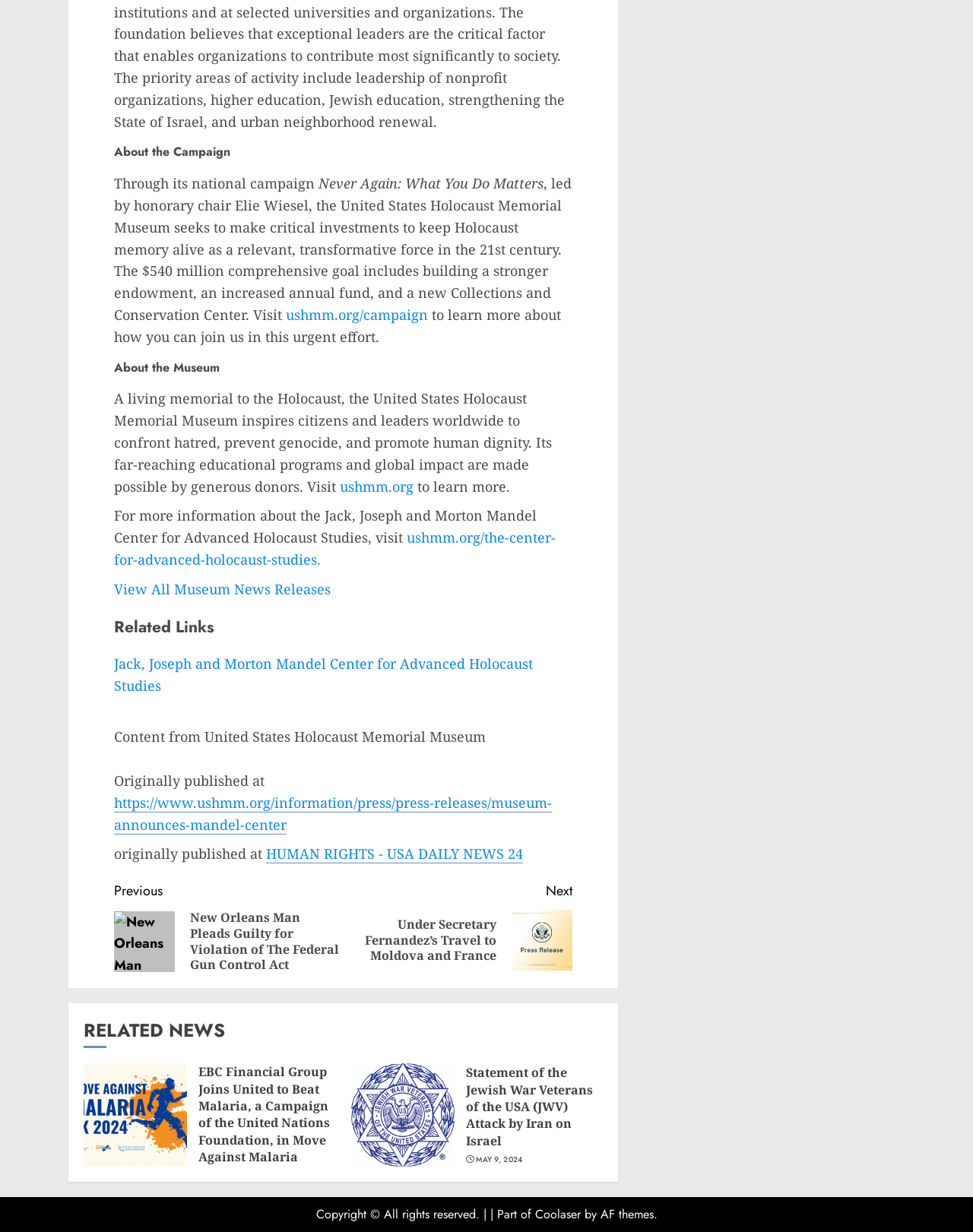Locate the bounding box coordinates of the clickable region necessary to complete the following instruction: "learn more about the campaign". Provide the coordinates in the format of four float numbers between 0 and 1, i.e., [left, top, right, bottom].

[0.294, 0.248, 0.44, 0.263]